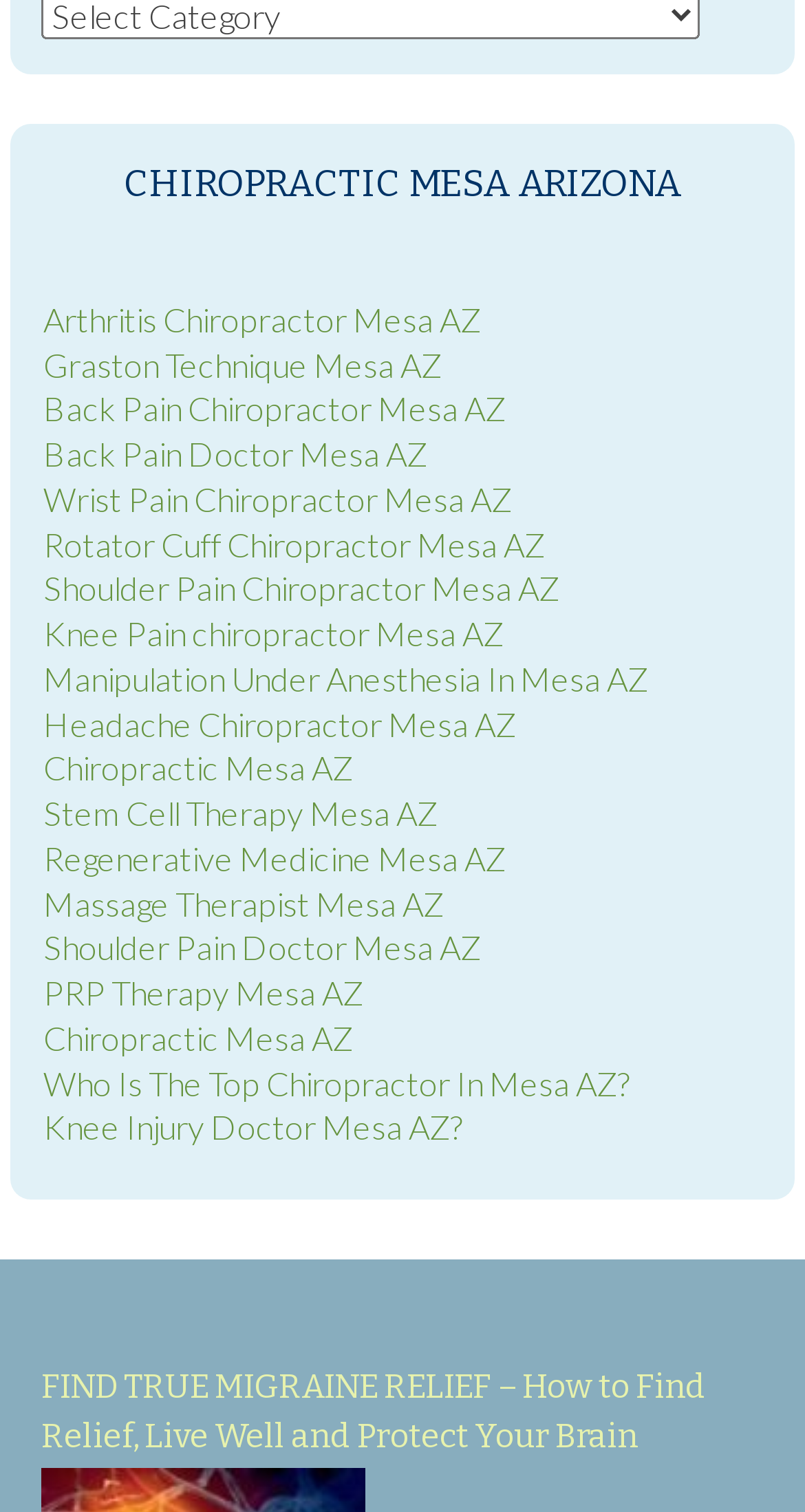Given the description of a UI element: "Graston Technique Mesa AZ", identify the bounding box coordinates of the matching element in the webpage screenshot.

[0.054, 0.228, 0.549, 0.253]